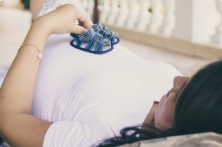Analyze the image and answer the question with as much detail as possible: 
What color is the woman's hair?

The caption specifically describes the woman's hair as 'long dark hair', which indicates that her hair is dark in color.